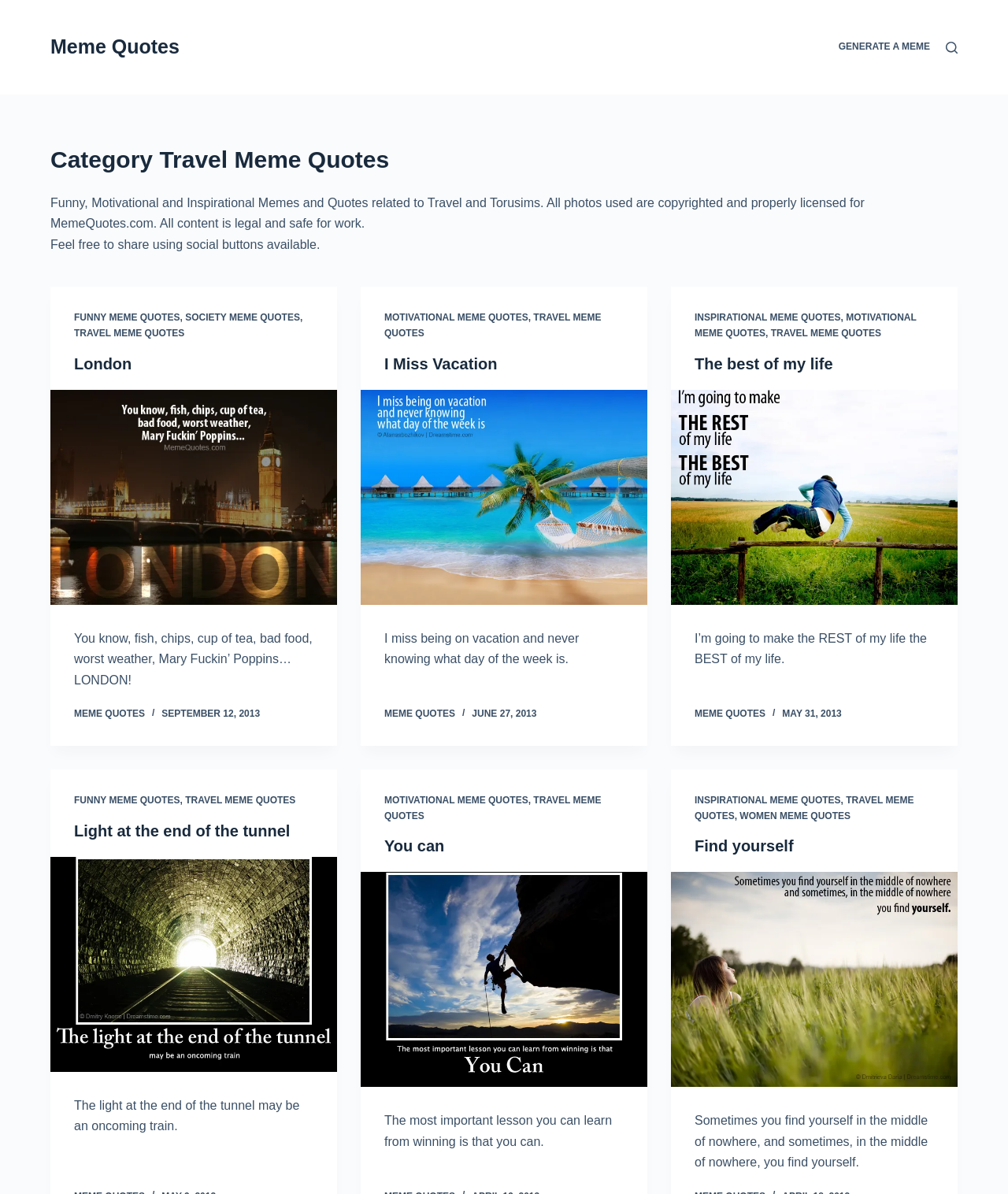Create a full and detailed caption for the entire webpage.

This webpage is dedicated to travel memes and quotes, with a focus on humor, motivation, and inspiration. At the top, there is a navigation menu with a "Skip to content" link, followed by a header menu with a "GENERATE A MEME" link and a search button. Below the header, there is a title "Category Travel Meme Quotes" and a brief description of the website, stating that all photos are copyrighted and properly licensed.

The main content of the webpage is divided into three sections, each containing multiple memes and quotes related to travel. Each section has a heading, followed by a series of links, images, and static text. The links are categorized into different types, such as "FUNNY MEME QUOTES", "MOTIVATIONAL MEME QUOTES", and "TRAVEL MEME QUOTES". The images are accompanied by quotes or captions, and the static text provides additional context or humor.

The first section has three memes, each with a heading, an image, and a quote. The headings are "London", "I Miss Vacation", and "The best of my life". The images depict iconic landmarks, tropical beaches, and people enjoying nature. The quotes are humorous and relatable, such as "You know, fish, chips, cup of tea, bad food, worst weather, Mary Fuckin’ Poppins… LONDON!" and "I miss being on vacation and never knowing what day of the week is."

The second section has four memes, with headings like "Light at the end of the tunnel" and "You can". The images show a tunnel, a rock climber, and a person enjoying nature. The quotes are motivational and inspirational, such as "The light at the end of the tunnel may be an oncoming train" and "The most important lesson you can learn from winning is that you can."

The third section has four more memes, with headings like "Find yourself" and "WOMEN MEME QUOTES". The images depict people enjoying nature, and the quotes are humorous and relatable, such as "Sometimes you find yourself in the middle of nowhere, and sometimes, in the middle of nowhere, you find yourself."

Overall, this webpage is a collection of humorous and inspirational memes and quotes related to travel, with a focus on entertainment and motivation.